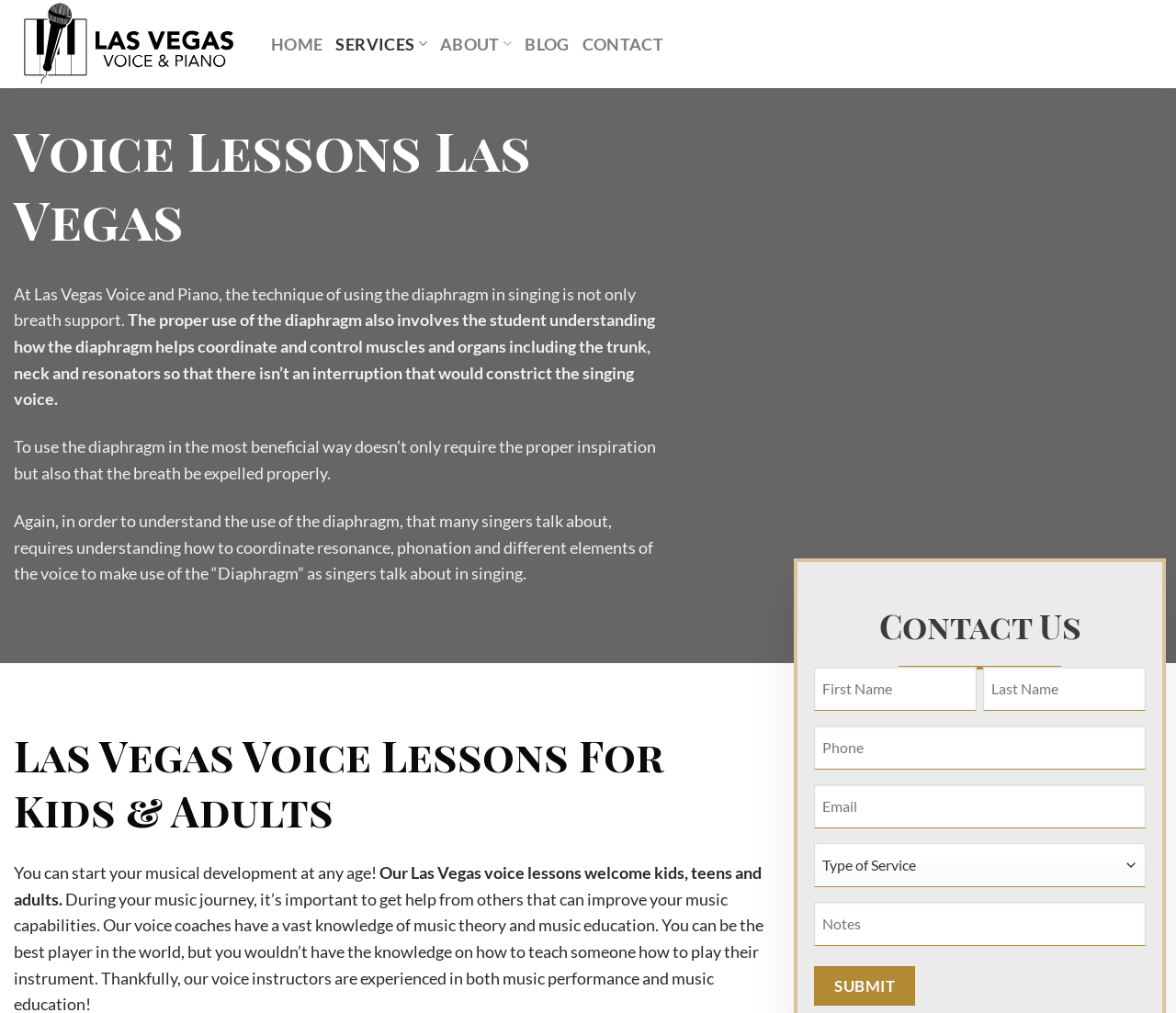Locate the bounding box coordinates of the element's region that should be clicked to carry out the following instruction: "Click the 'HOME' link". The coordinates need to be four float numbers between 0 and 1, i.e., [left, top, right, bottom].

[0.23, 0.021, 0.275, 0.066]